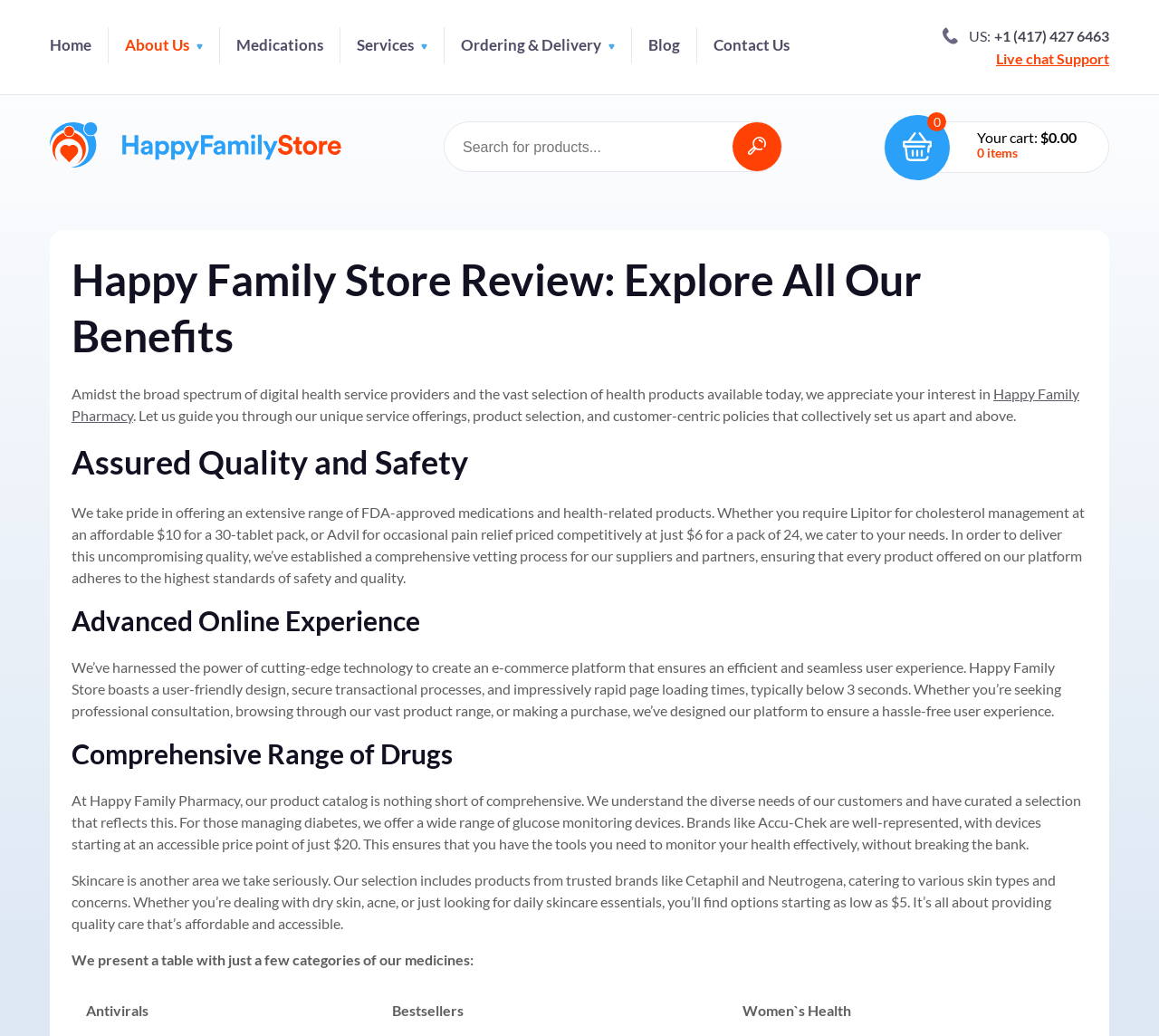Identify the bounding box coordinates of the area that should be clicked in order to complete the given instruction: "Search for products". The bounding box coordinates should be four float numbers between 0 and 1, i.e., [left, top, right, bottom].

[0.384, 0.125, 0.632, 0.159]